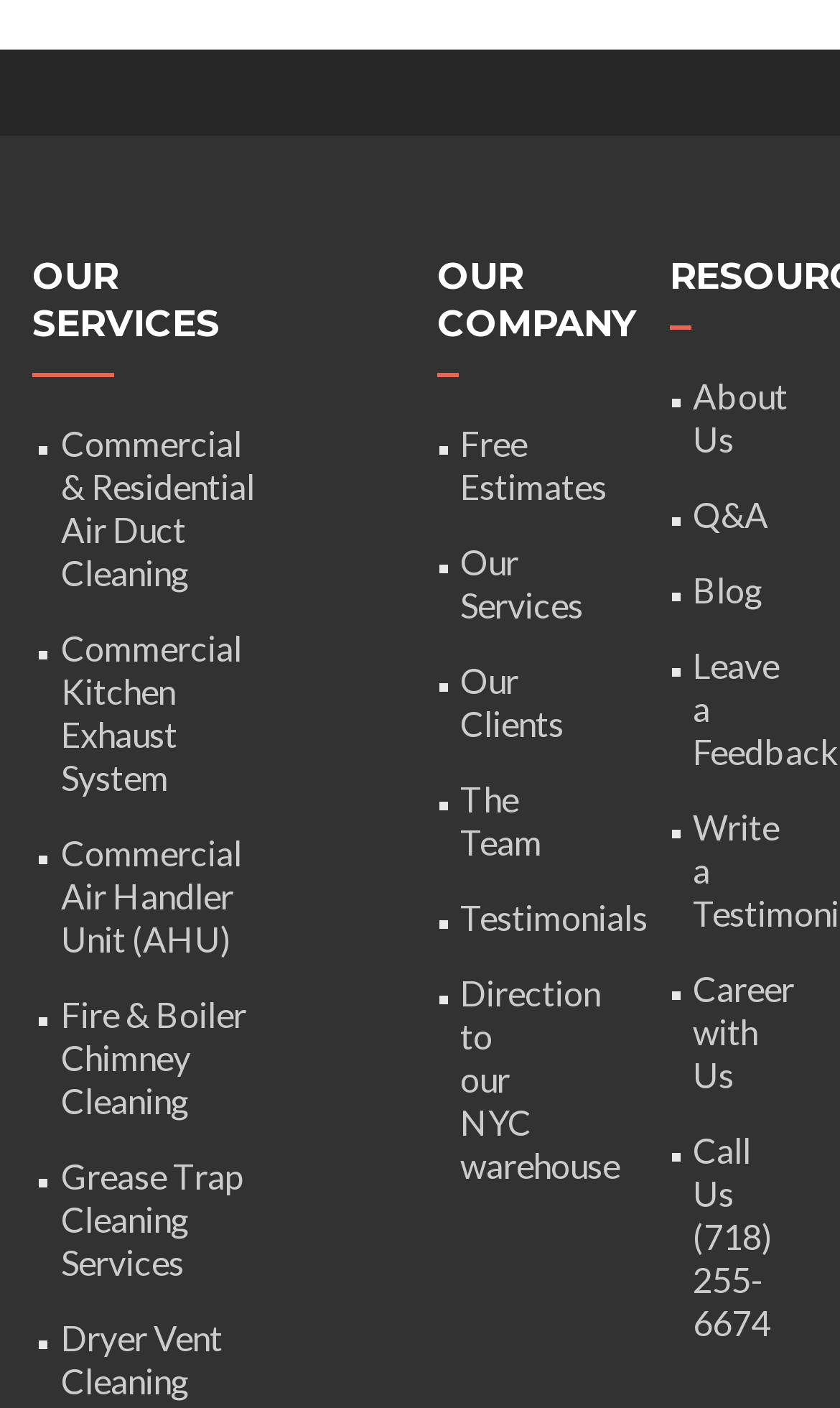Provide the bounding box coordinates of the UI element that matches the description: "Career with Us".

[0.825, 0.687, 0.946, 0.778]